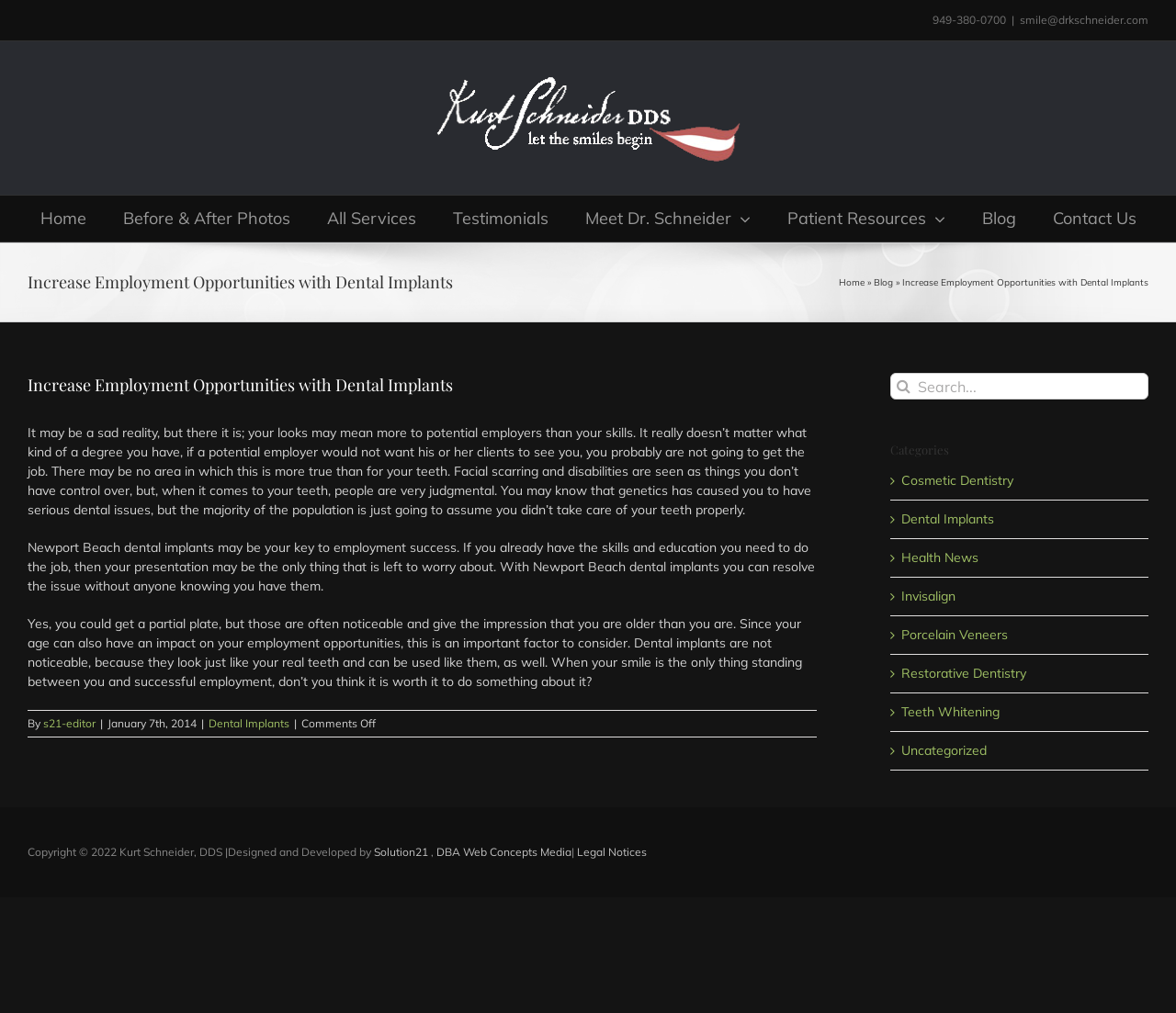Please provide a detailed answer to the question below based on the screenshot: 
What is the category of the article 'Increase Employment Opportunities with Dental Implants'?

The category of the article can be found in the sidebar of the webpage, under the 'Categories' section, which lists 'Dental Implants' as one of the categories.